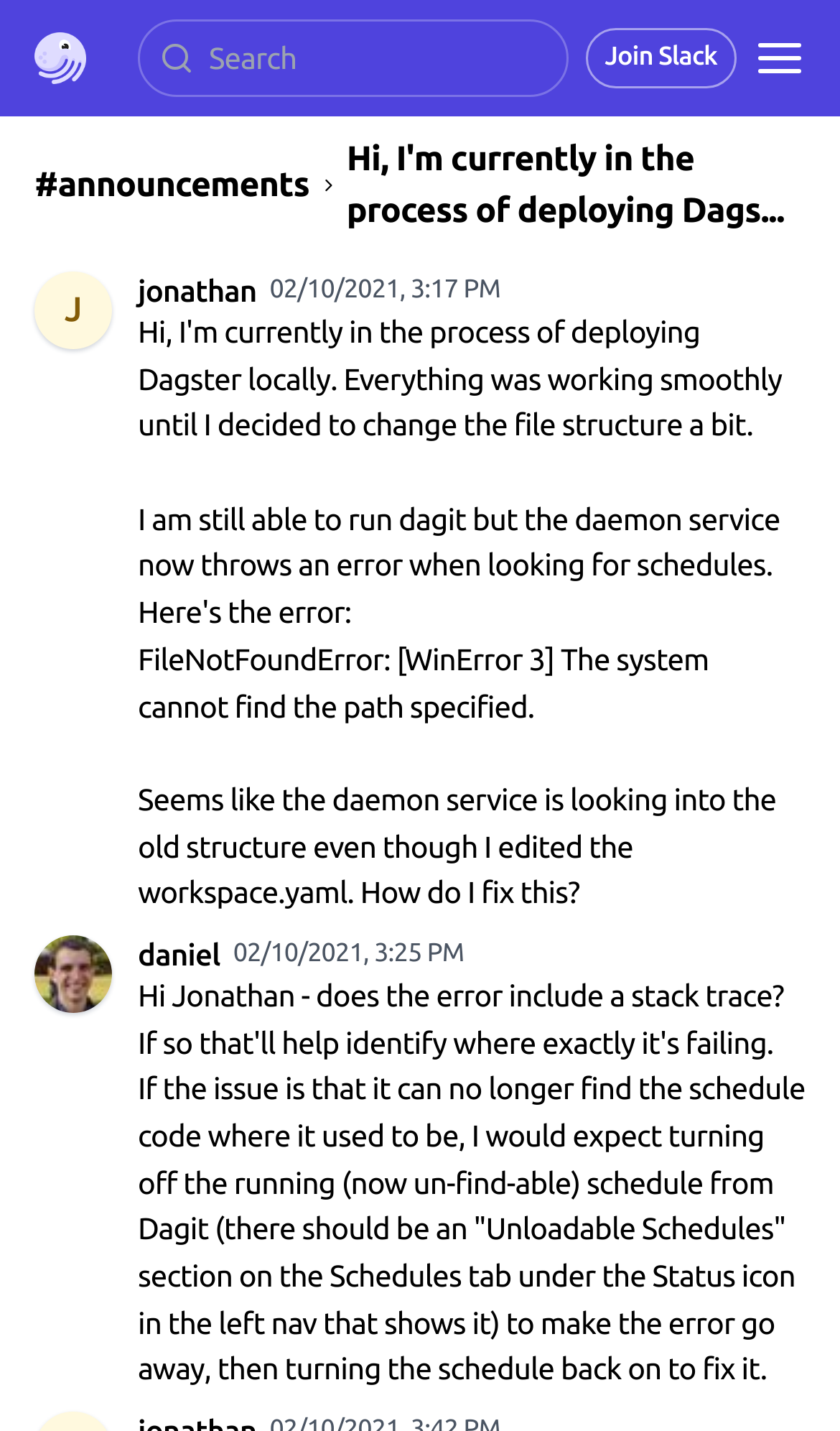What is the logo URL?
Refer to the image and provide a one-word or short phrase answer.

https://dagster.io/